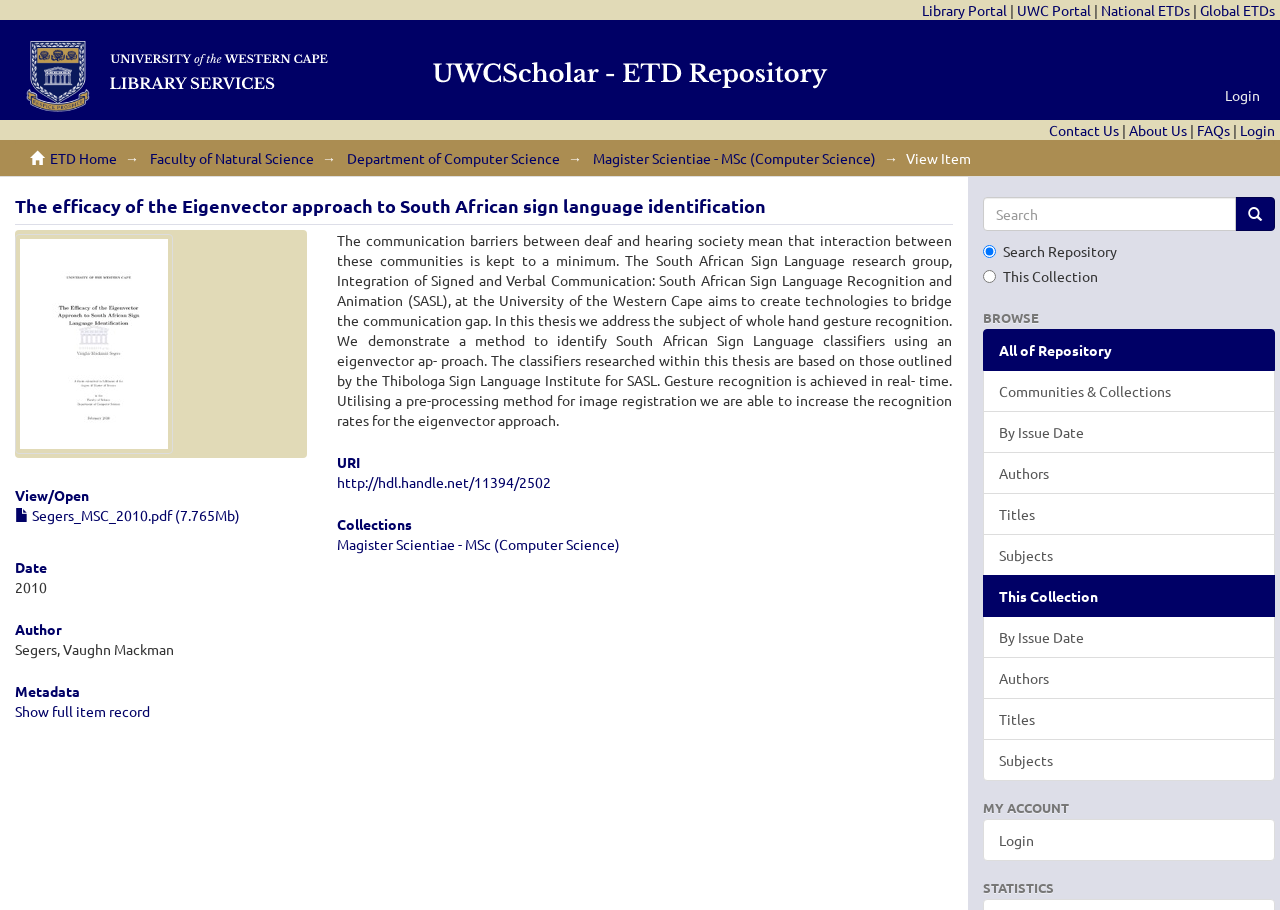Identify the bounding box coordinates of the region that needs to be clicked to carry out this instruction: "Search for a term". Provide these coordinates as four float numbers ranging from 0 to 1, i.e., [left, top, right, bottom].

[0.768, 0.216, 0.966, 0.254]